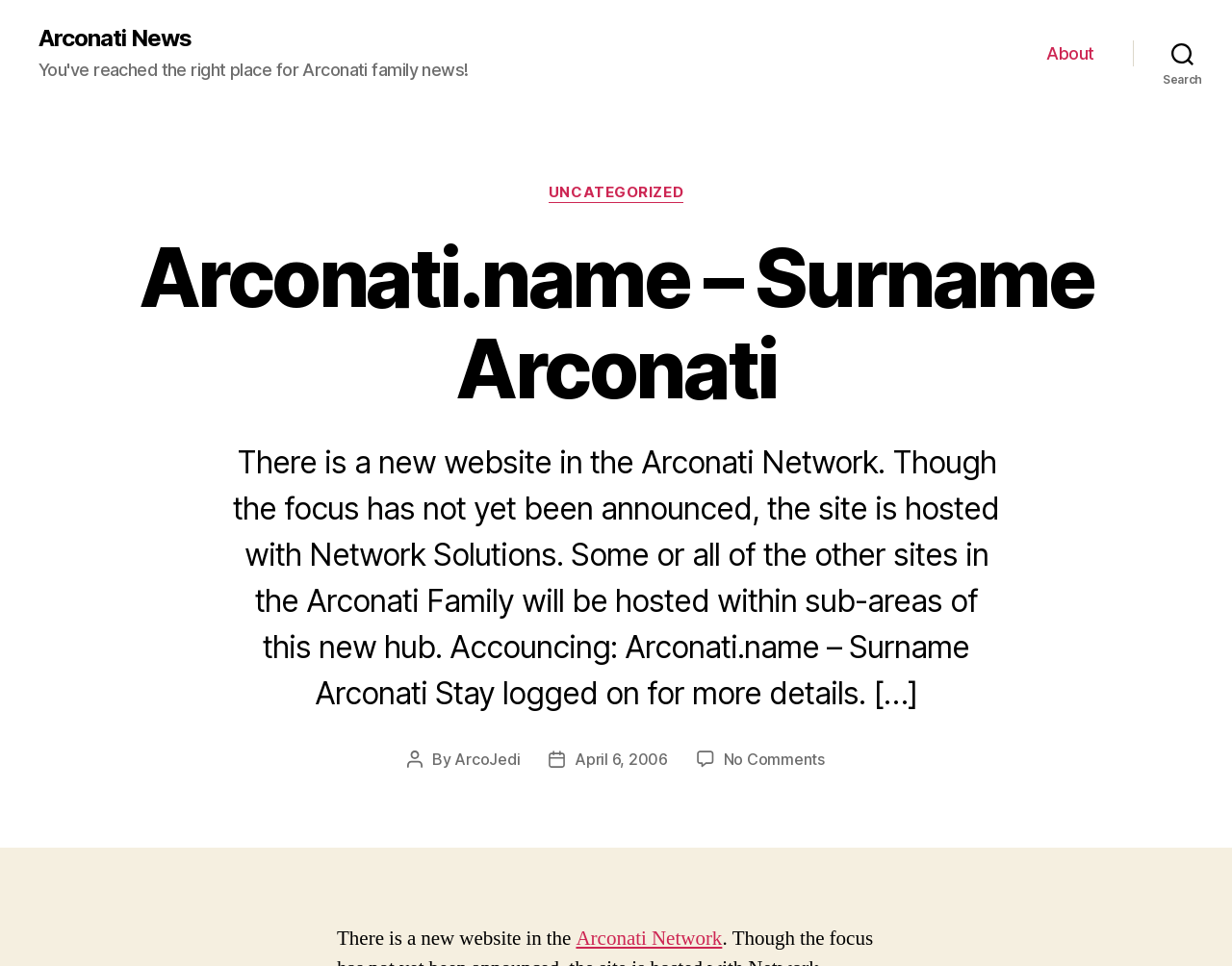Respond to the question with just a single word or phrase: 
What is the name of the website?

Arconati.name